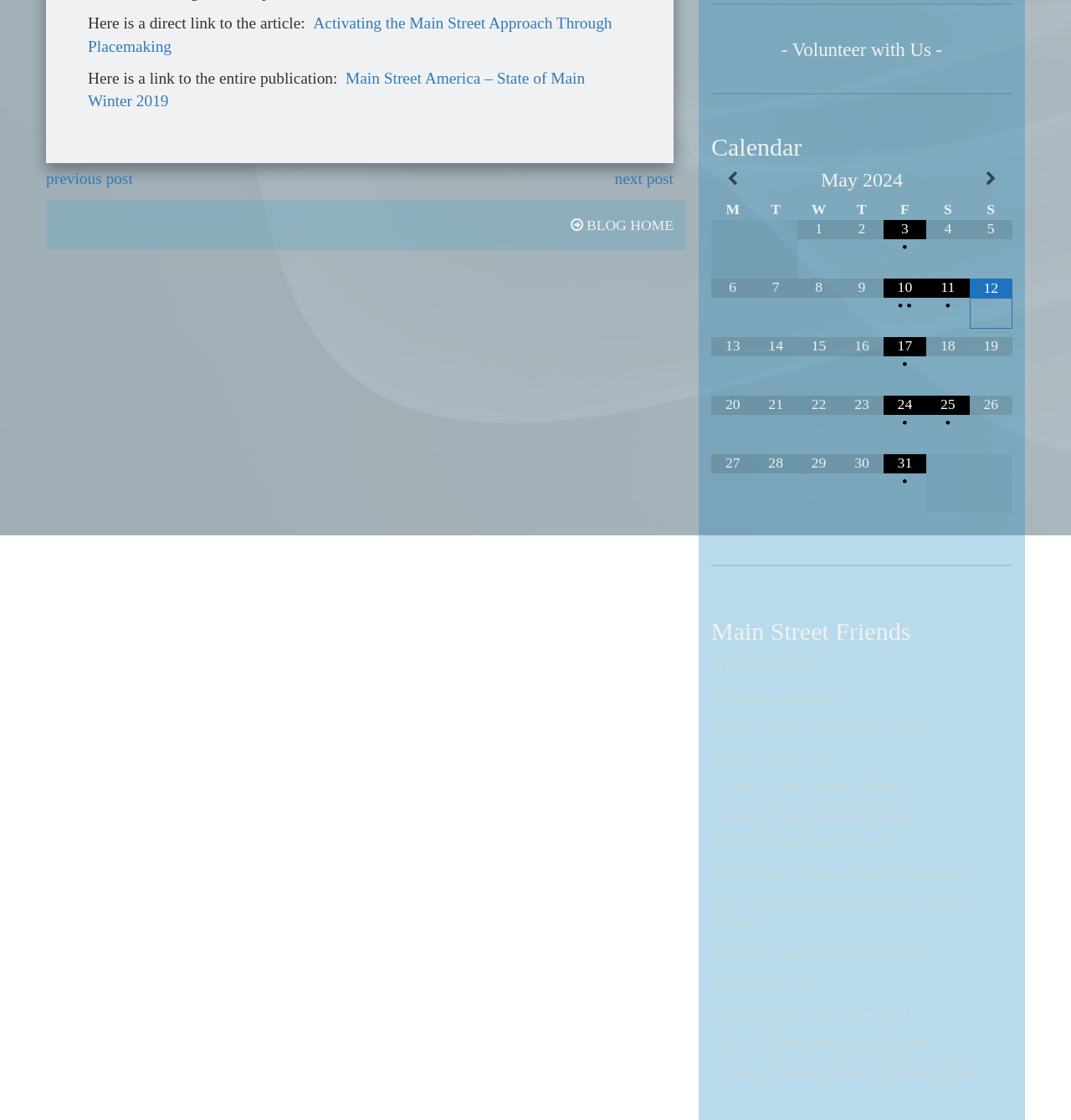Can you find the bounding box coordinates for the UI element given this description: "Greene County Fair"? Provide the coordinates as four float numbers between 0 and 1: [left, top, right, bottom].

[0.668, 0.667, 0.777, 0.682]